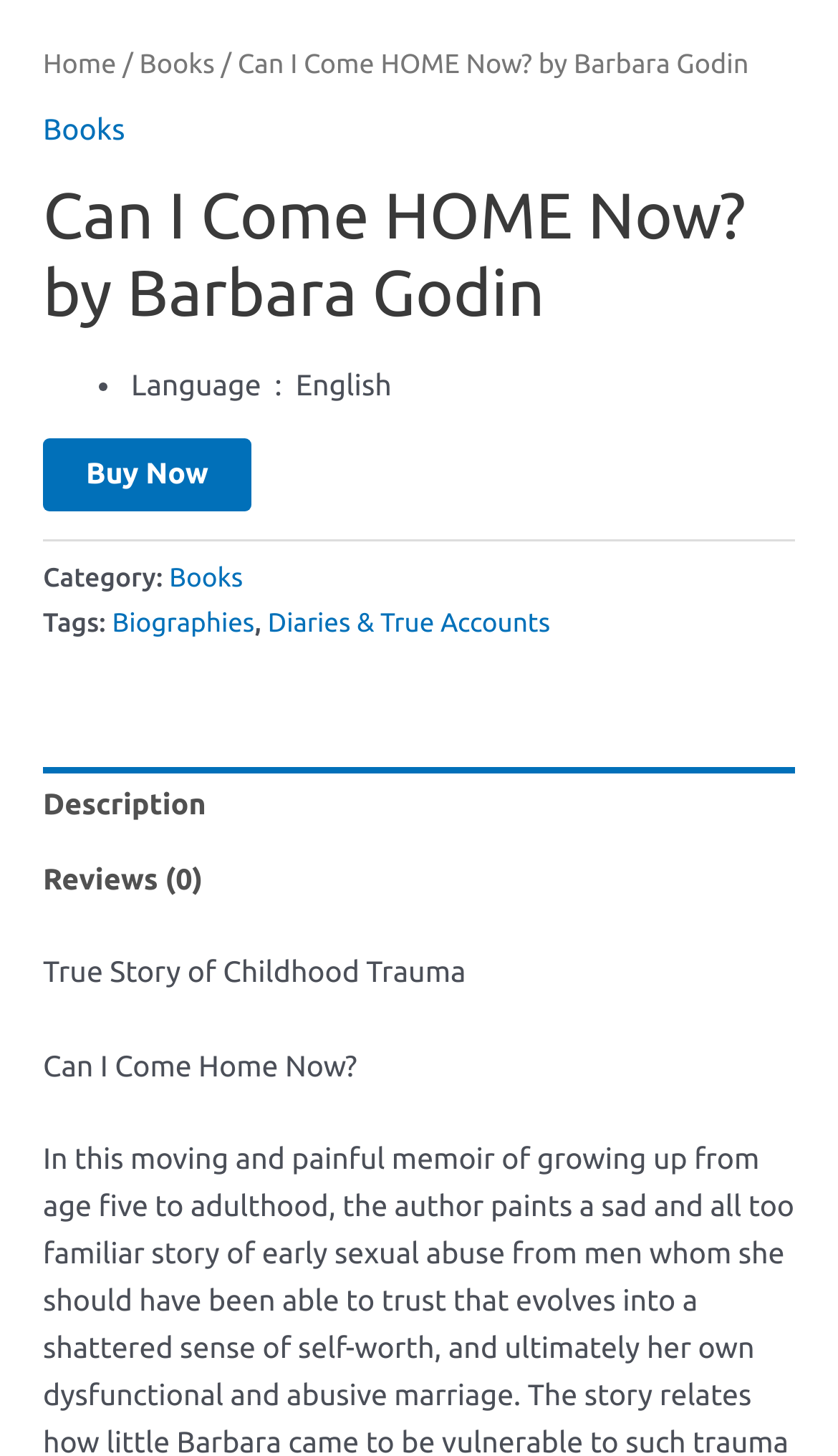What is the category of the book?
Observe the image and answer the question with a one-word or short phrase response.

Books